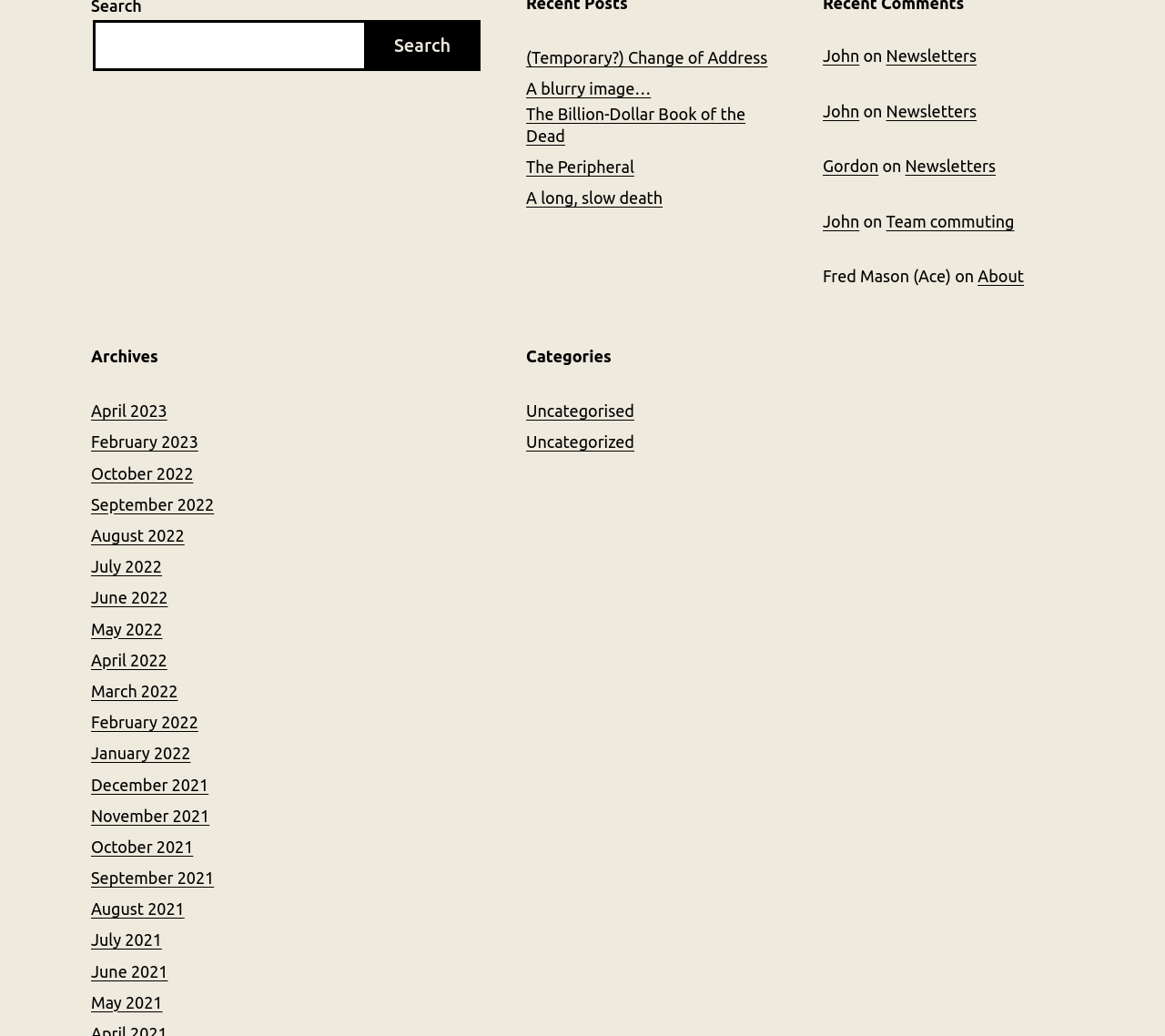Identify the bounding box coordinates of the element to click to follow this instruction: 'Search for something'. Ensure the coordinates are four float values between 0 and 1, provided as [left, top, right, bottom].

[0.08, 0.019, 0.315, 0.069]